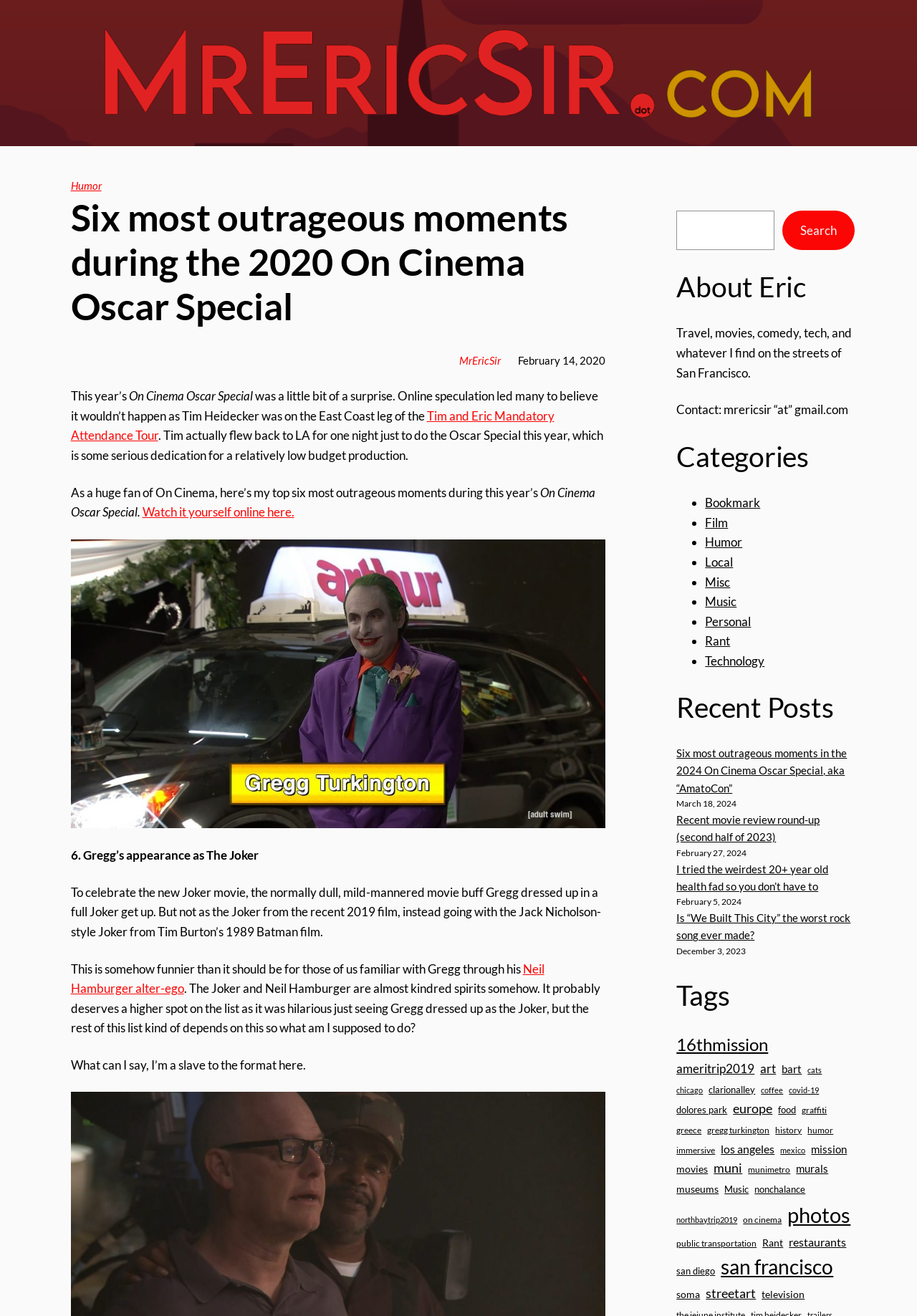Given the element description, predict the bounding box coordinates in the format (top-left x, top-left y, bottom-right x, bottom-right y). Make sure all values are between 0 and 1. Here is the element description: Watch it yourself online here.

[0.155, 0.383, 0.321, 0.395]